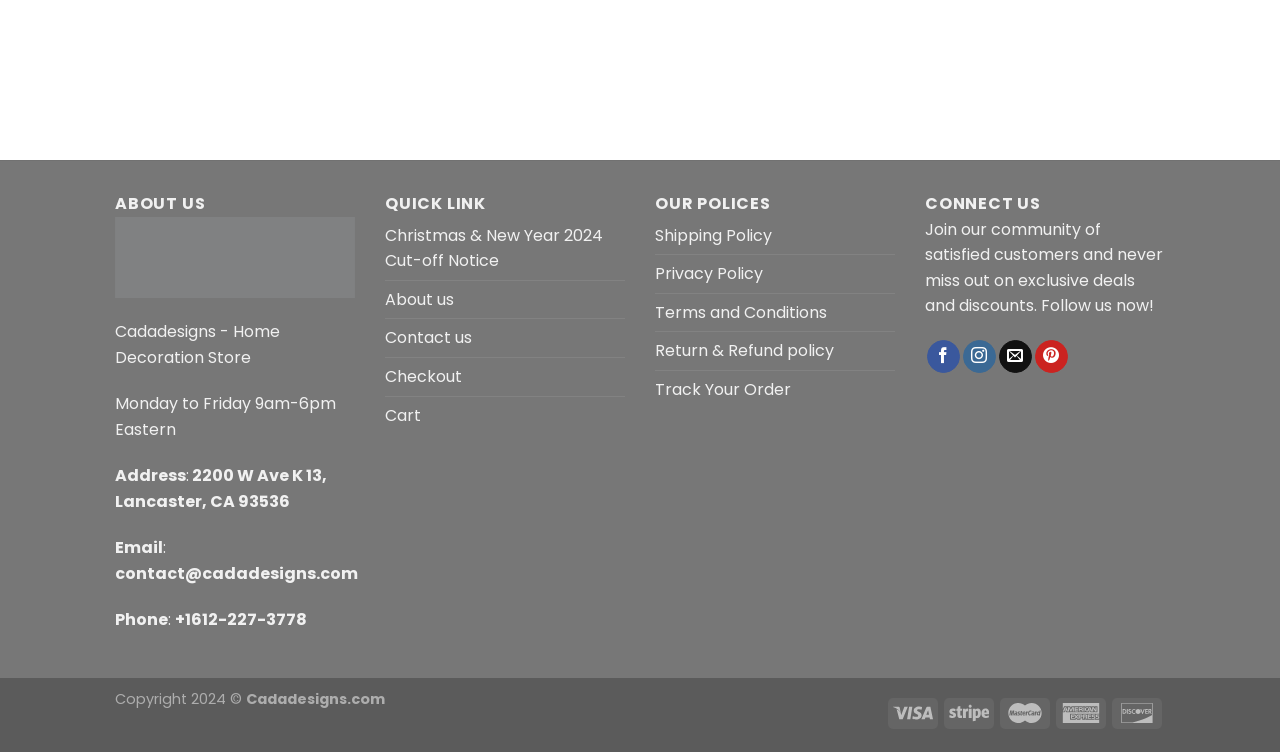Please specify the coordinates of the bounding box for the element that should be clicked to carry out this instruction: "Contact Cadadesigns via email". The coordinates must be four float numbers between 0 and 1, formatted as [left, top, right, bottom].

[0.09, 0.747, 0.28, 0.778]